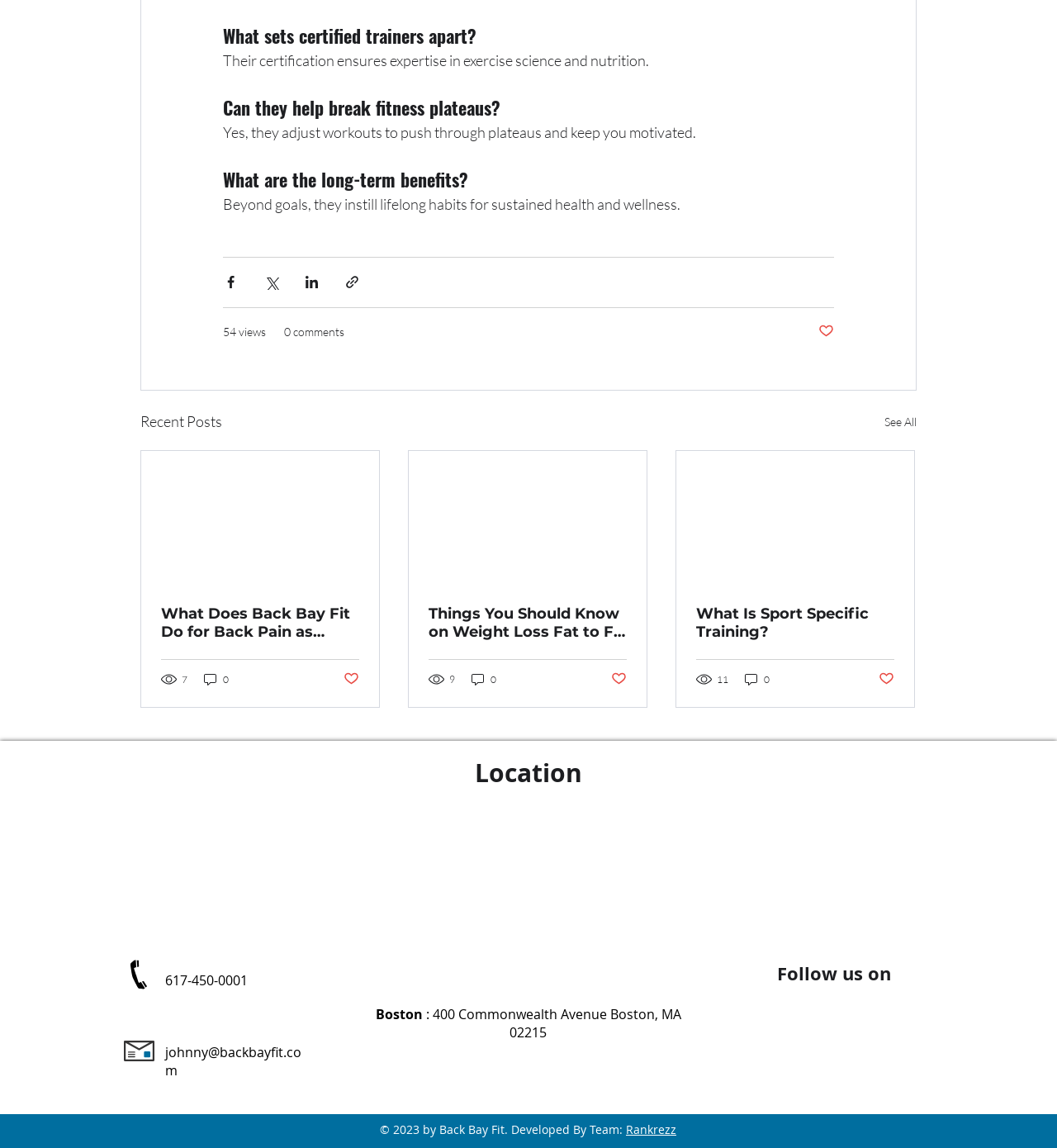Bounding box coordinates are to be given in the format (top-left x, top-left y, bottom-right x, bottom-right y). All values must be floating point numbers between 0 and 1. Provide the bounding box coordinate for the UI element described as: aria-label="TikTok"

[0.816, 0.904, 0.841, 0.927]